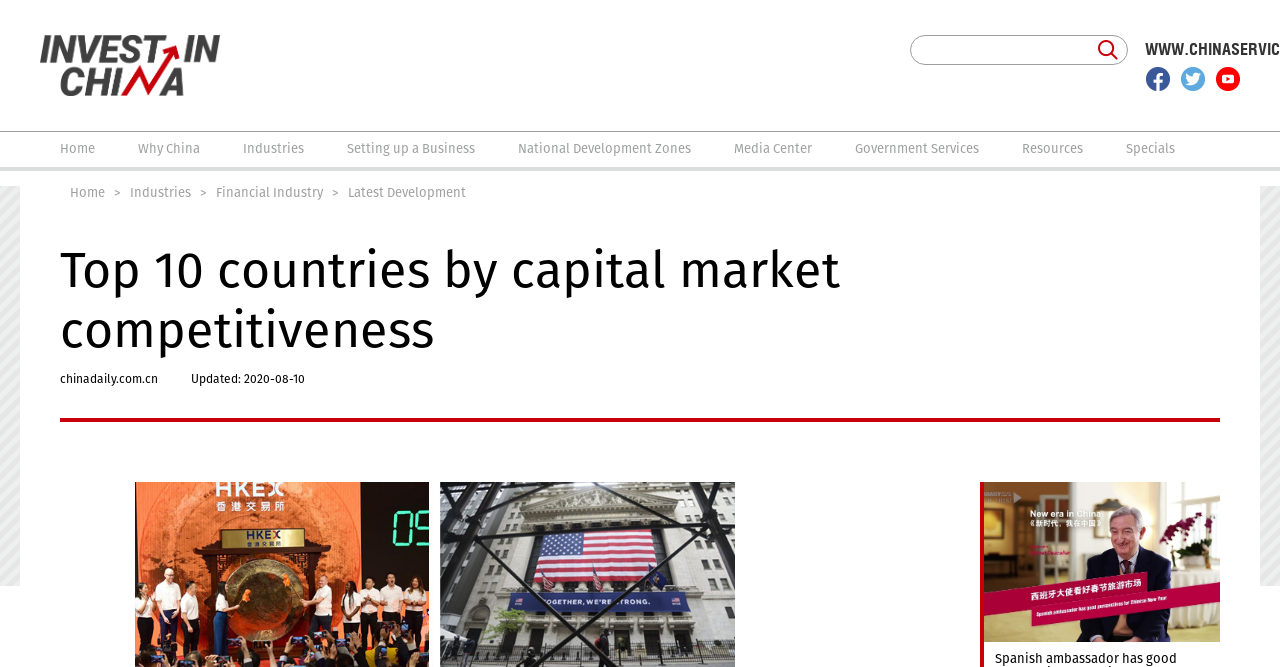Locate the bounding box coordinates of the area you need to click to fulfill this instruction: 'Click on Invest in China'. The coordinates must be in the form of four float numbers ranging from 0 to 1: [left, top, right, bottom].

[0.031, 0.055, 0.172, 0.076]